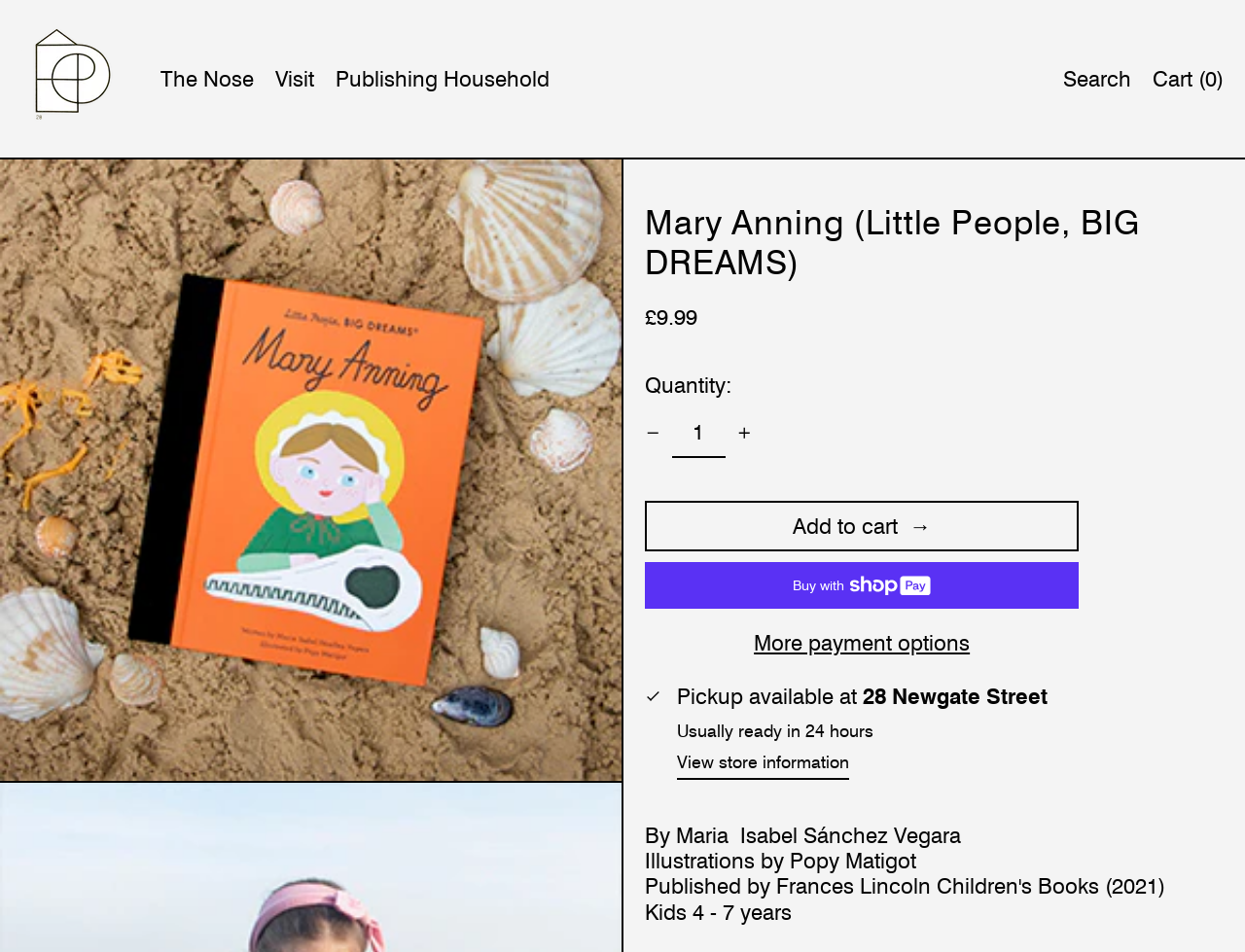Refer to the screenshot and answer the following question in detail:
What is the illustrator of the book?

I found this answer by looking at the static text element 'Illustrations by Popy Matigot' which credits the illustrator of the book.